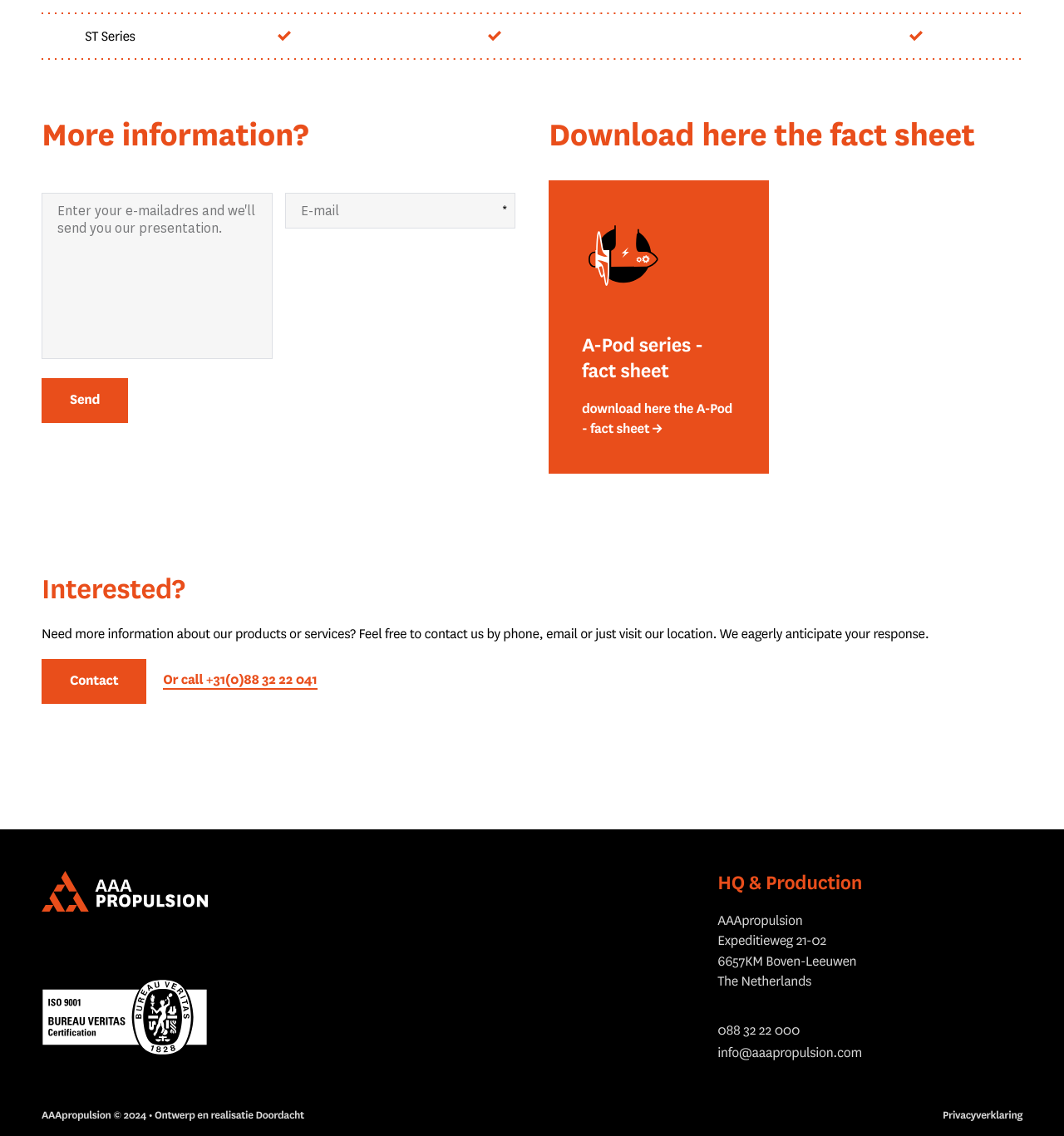Using the provided element description: "name="E-mail" placeholder="E-mail"", identify the bounding box coordinates. The coordinates should be four floats between 0 and 1 in the order [left, top, right, bottom].

[0.268, 0.169, 0.484, 0.201]